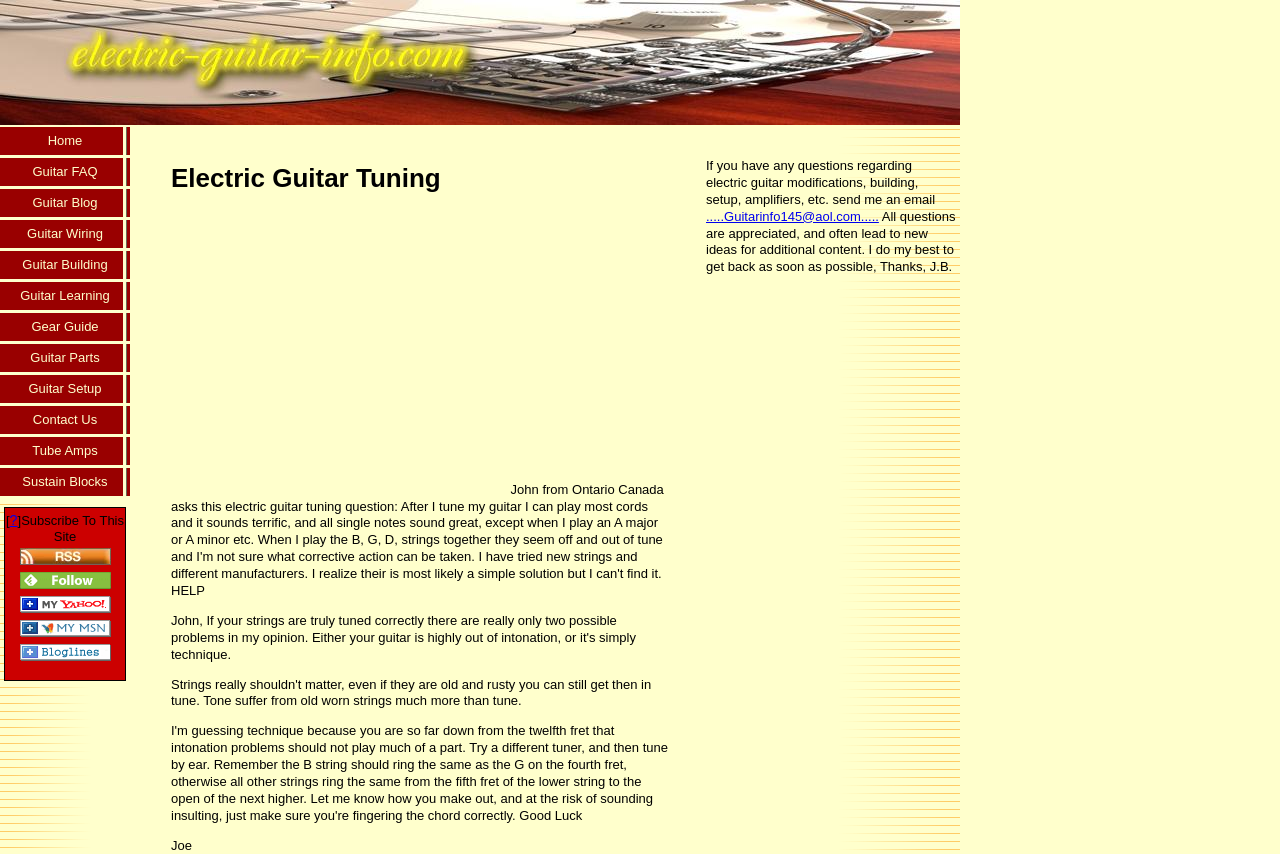Please specify the bounding box coordinates of the clickable section necessary to execute the following command: "Subscribe to this site".

[0.014, 0.6, 0.097, 0.638]